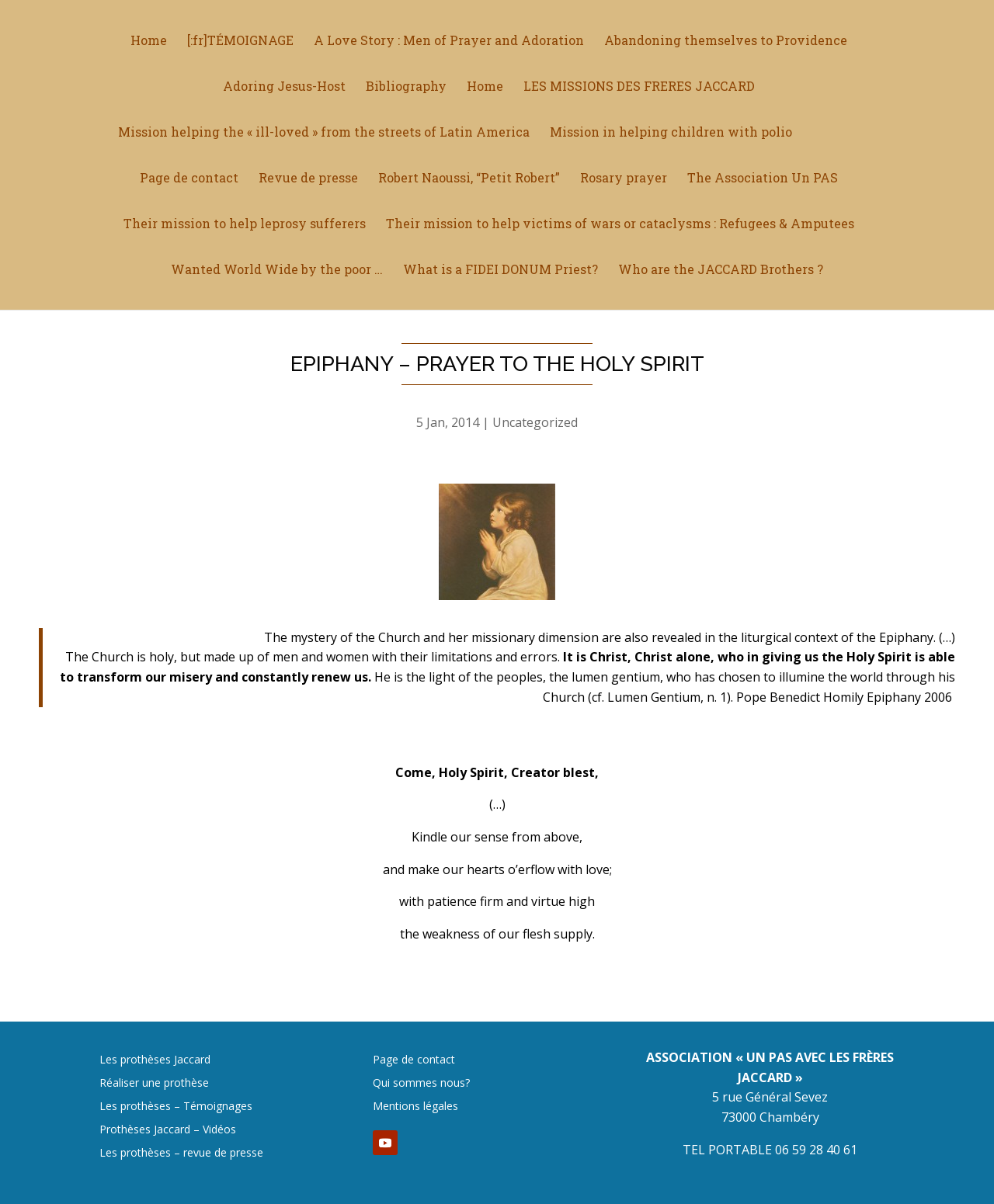What is the address of the organization mentioned on the webpage?
Using the information from the image, give a concise answer in one word or a short phrase.

5 rue Général Sevez, 73000 Chambéry